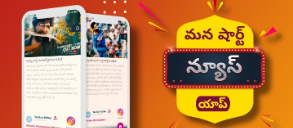Provide a thorough description of the image.

The image showcases a vibrant promotional banner for the YouSay app, specifically designed for Telugu movie enthusiasts. The background features a bright gradient of orange hues, emphasizing the app's relevance in entertainment. On one side, two smartphone screens display various Telugu movie listings, highlighting captivating visuals and detailed summaries. The screen on the left portrays a film scene, likely aiming to attract viewers' interest.

At the center, a bold text box reads "మనా ప్లాట్ న్యూస్" (translated as "Our Platform News"), indicating the app's focus on providing the latest updates and insights into Telugu cinema. The combination of visuals and text creates an engaging format, encouraging users to explore the app for trending information and news in the Telugu film industry. This banner effectively captures the excitement of cinema, inviting users to connect with their favorite films and stay informed.